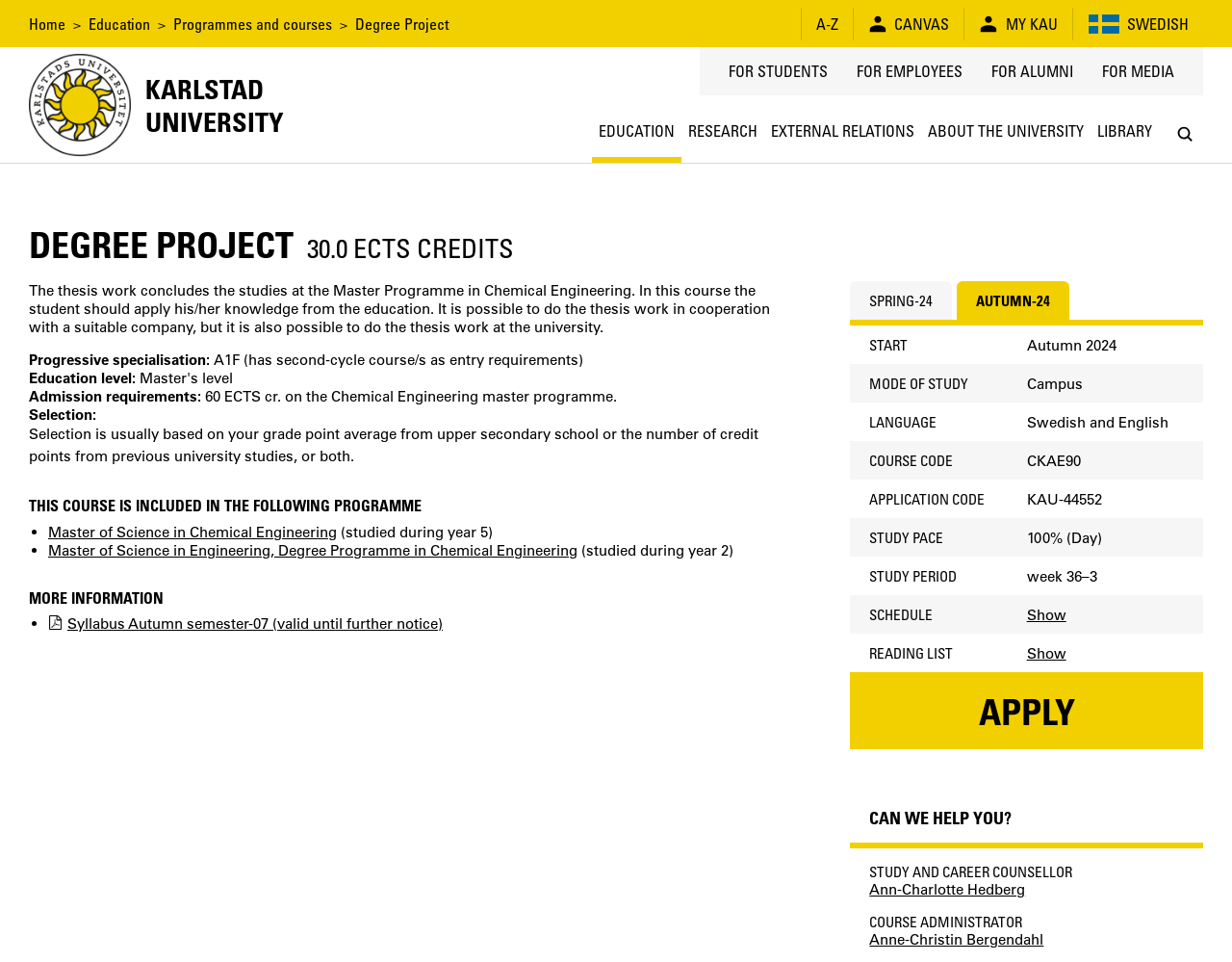Refer to the image and provide a thorough answer to this question:
Who is the study and career counsellor?

I found the answer by looking at the 'STUDY AND CAREER COUNSELLOR' section, which lists 'Ann-Charlotte Hedberg' as the study and career counsellor.